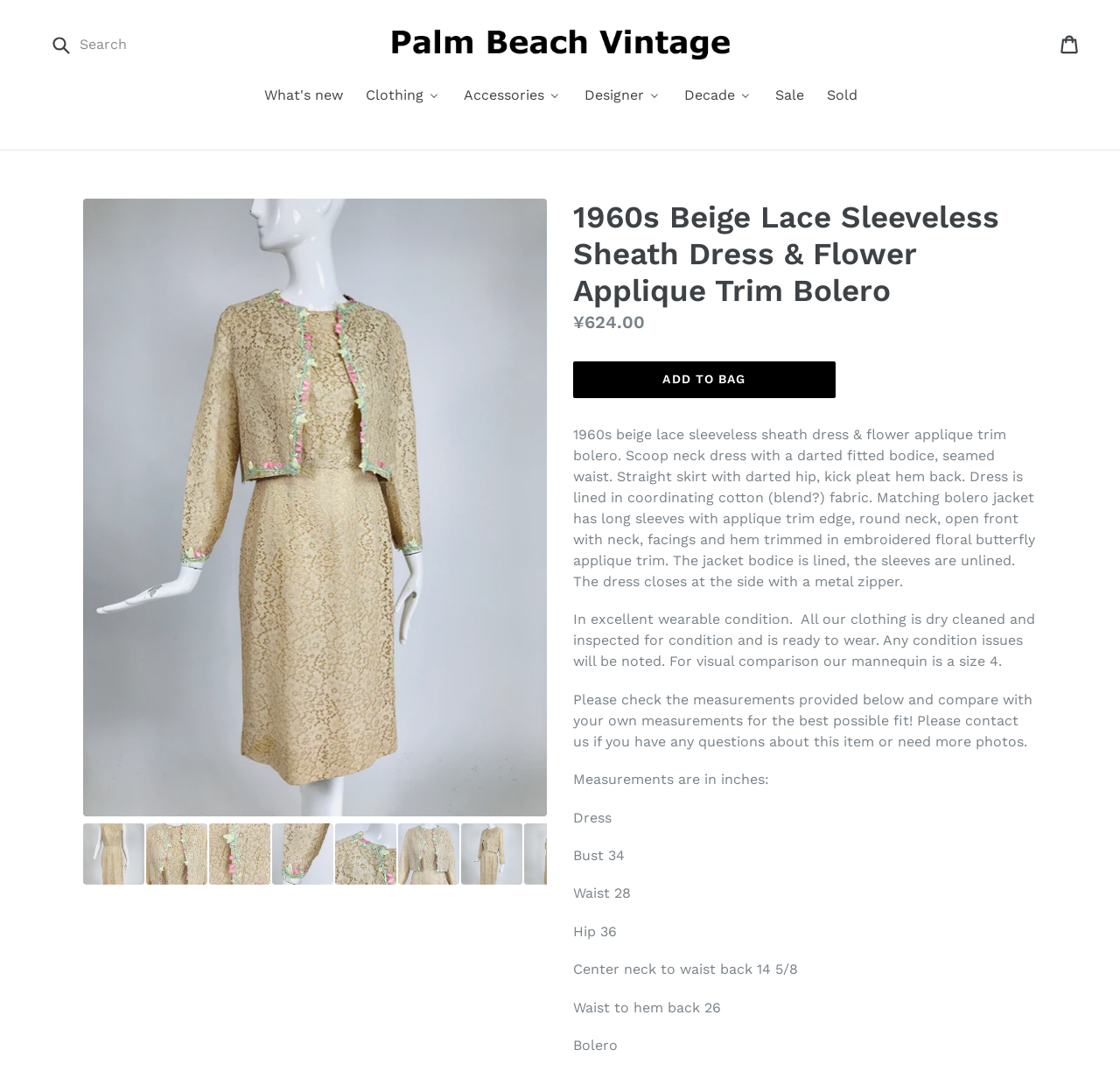Please locate the bounding box coordinates of the region I need to click to follow this instruction: "Visit Palm Beach Vintage homepage".

[0.348, 0.025, 0.652, 0.058]